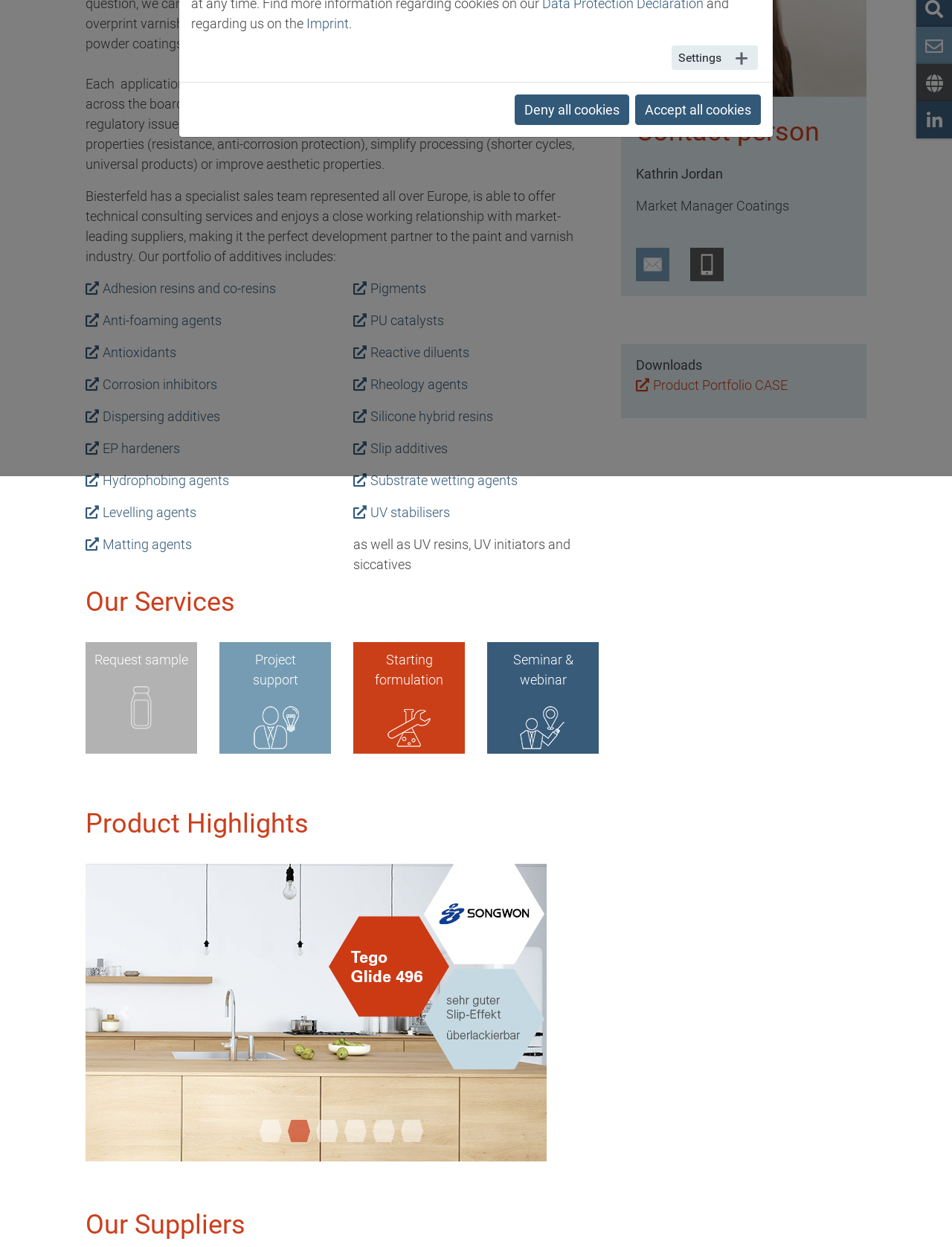Identify the bounding box of the UI component described as: "Anti-foaming agents".

[0.09, 0.251, 0.233, 0.263]